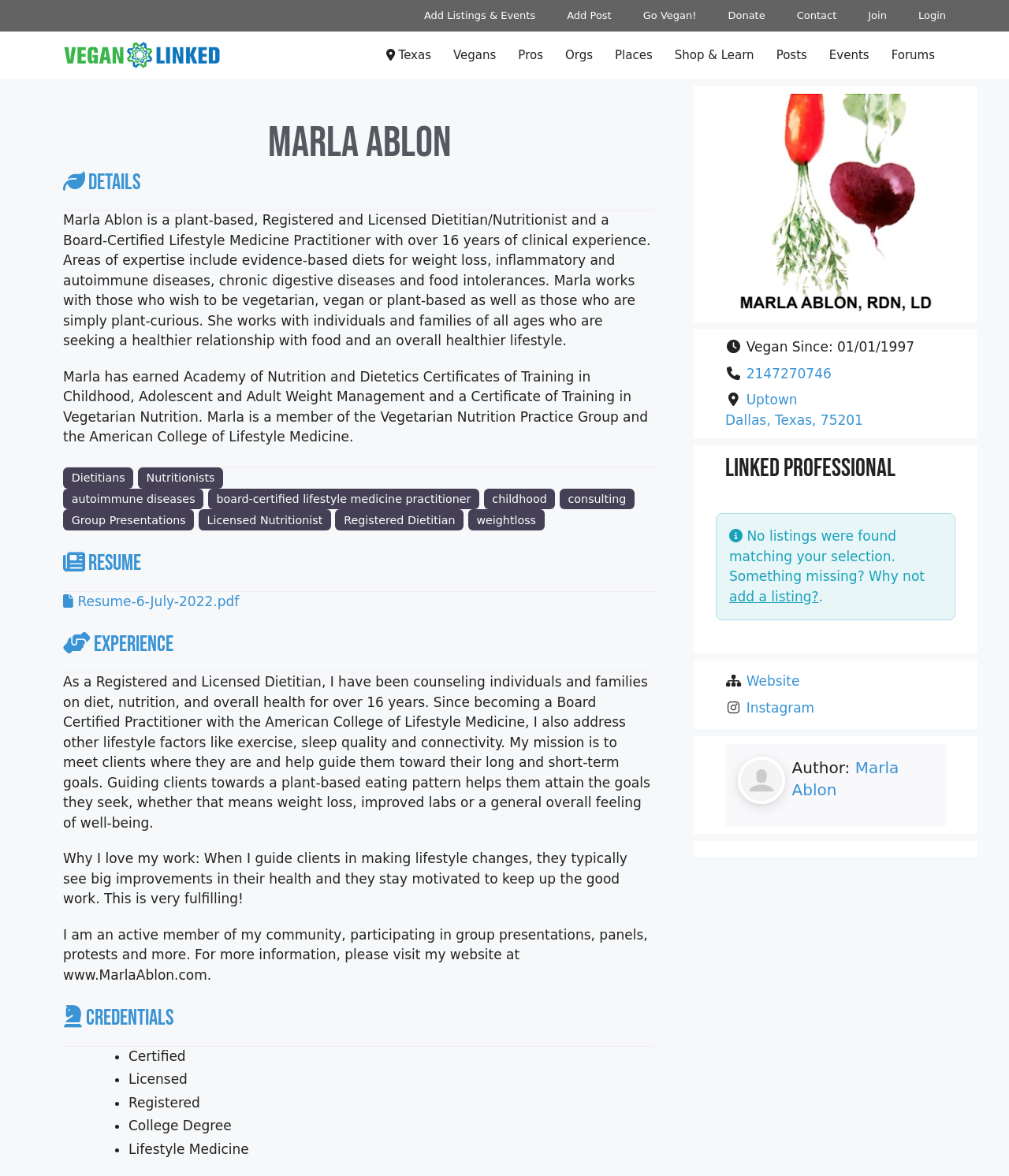Using the provided description https://policies.google.com/privacy/google-partners?hl=en-US,, find the bounding box coordinates for the UI element. Provide the coordinates in (top-left x, top-left y, bottom-right x, bottom-right y) format, ensuring all values are between 0 and 1.

None